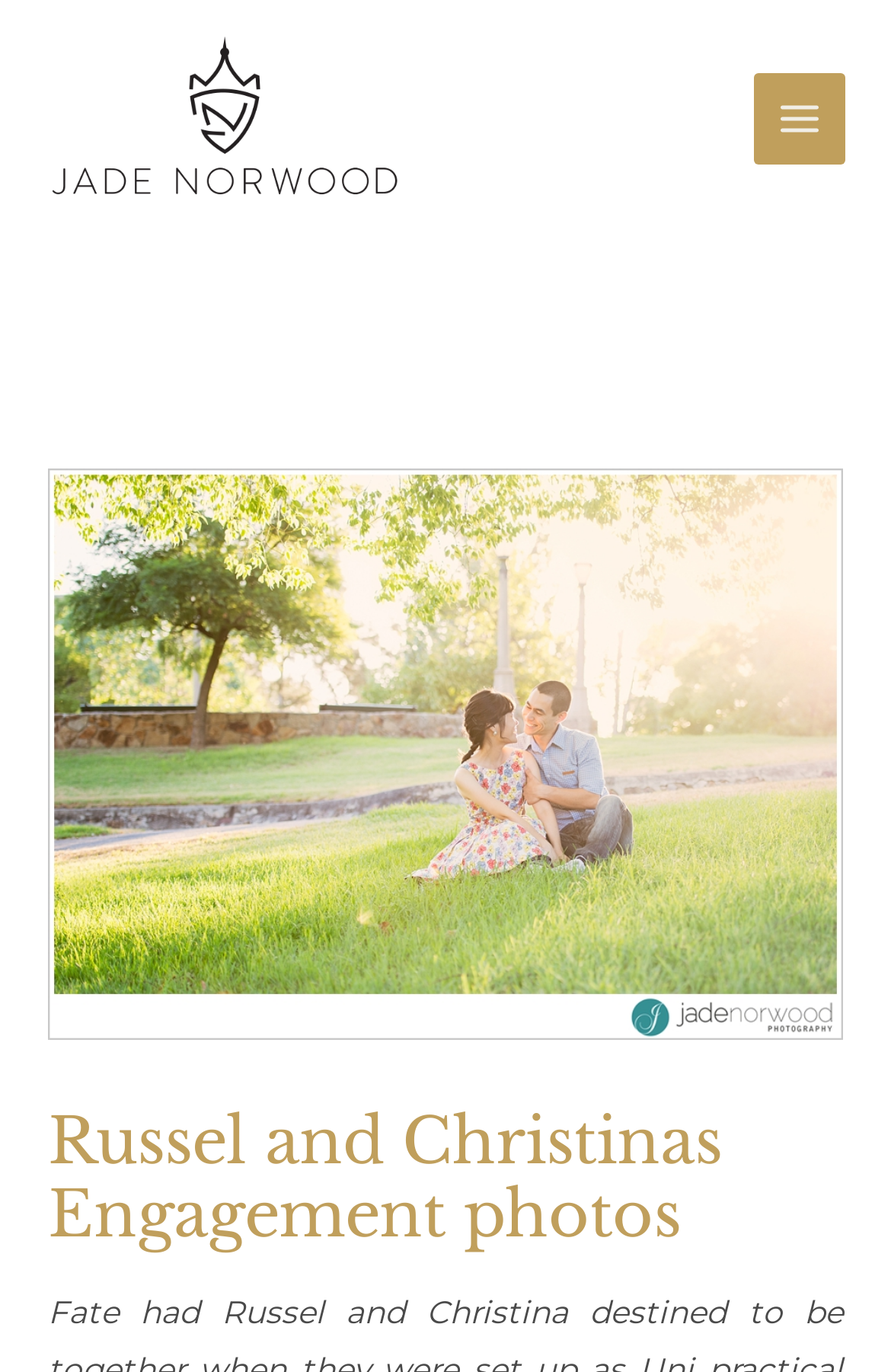Please identify and generate the text content of the webpage's main heading.

Russel and Christinas Engagement photos